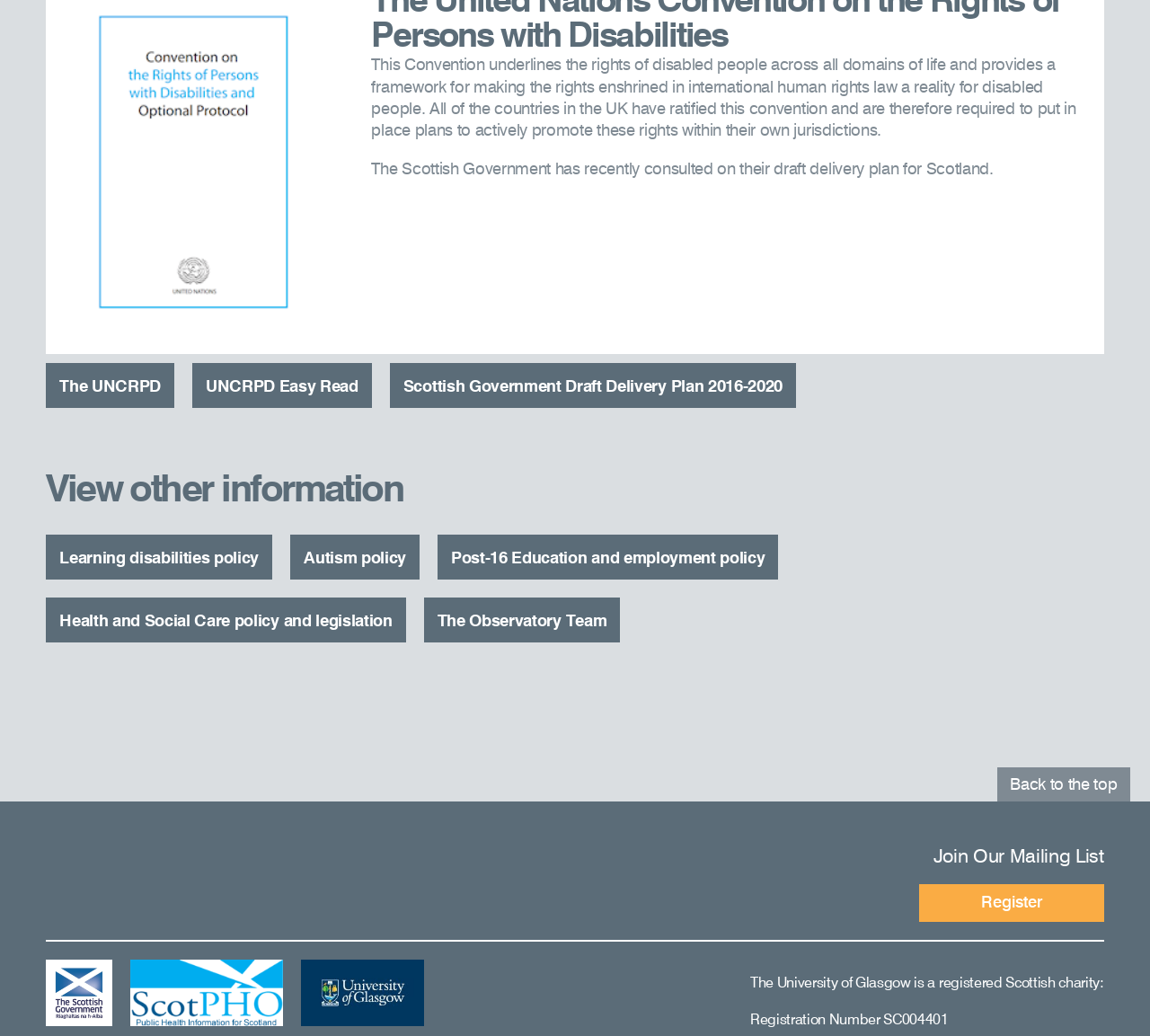With reference to the image, please provide a detailed answer to the following question: What is the function of the 'Register' button?

The 'Register' button is located under the 'Join Our Mailing List' heading, which suggests that its function is to allow users to register and join the mailing list.